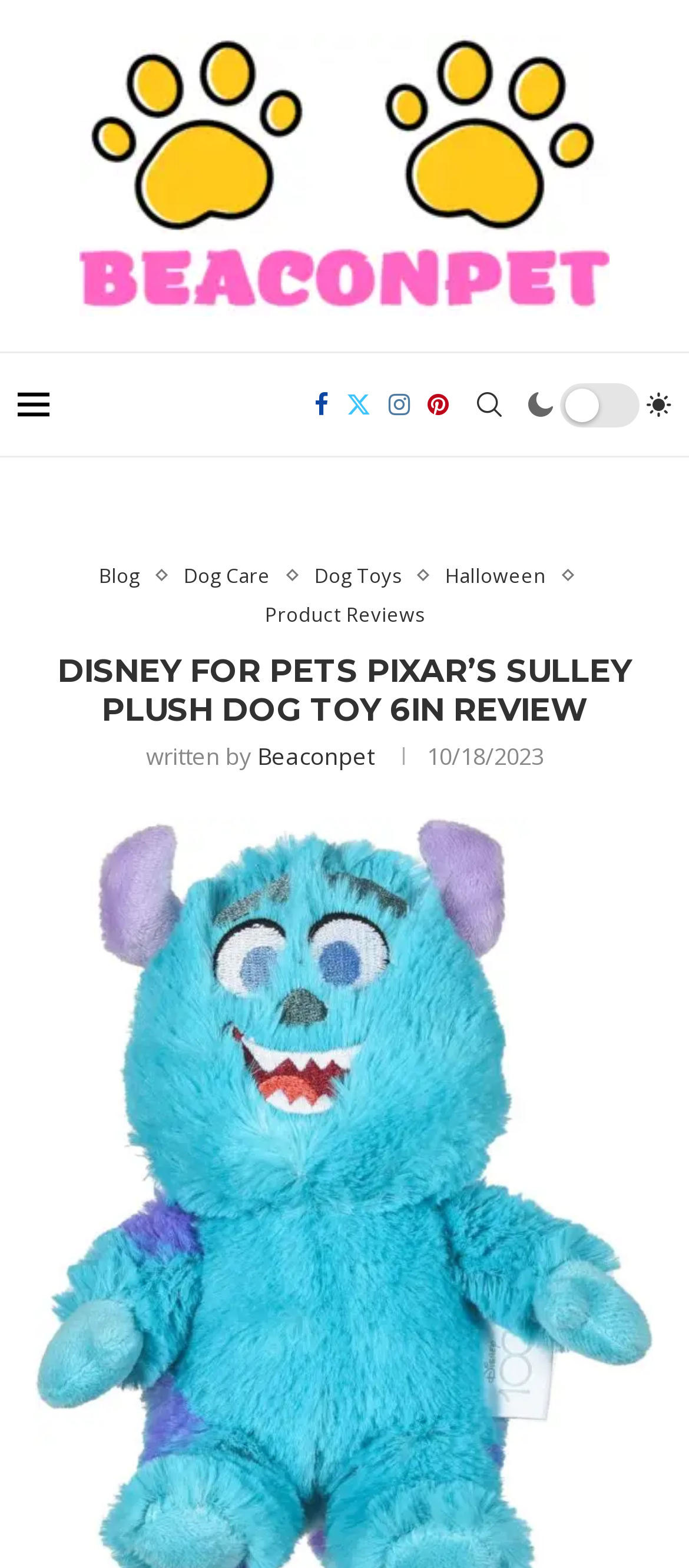Please answer the following question as detailed as possible based on the image: 
How many social media links are there?

There are four social media links on the webpage, which are Facebook, Twitter, Instagram, and Pinterest, located horizontally next to each other.